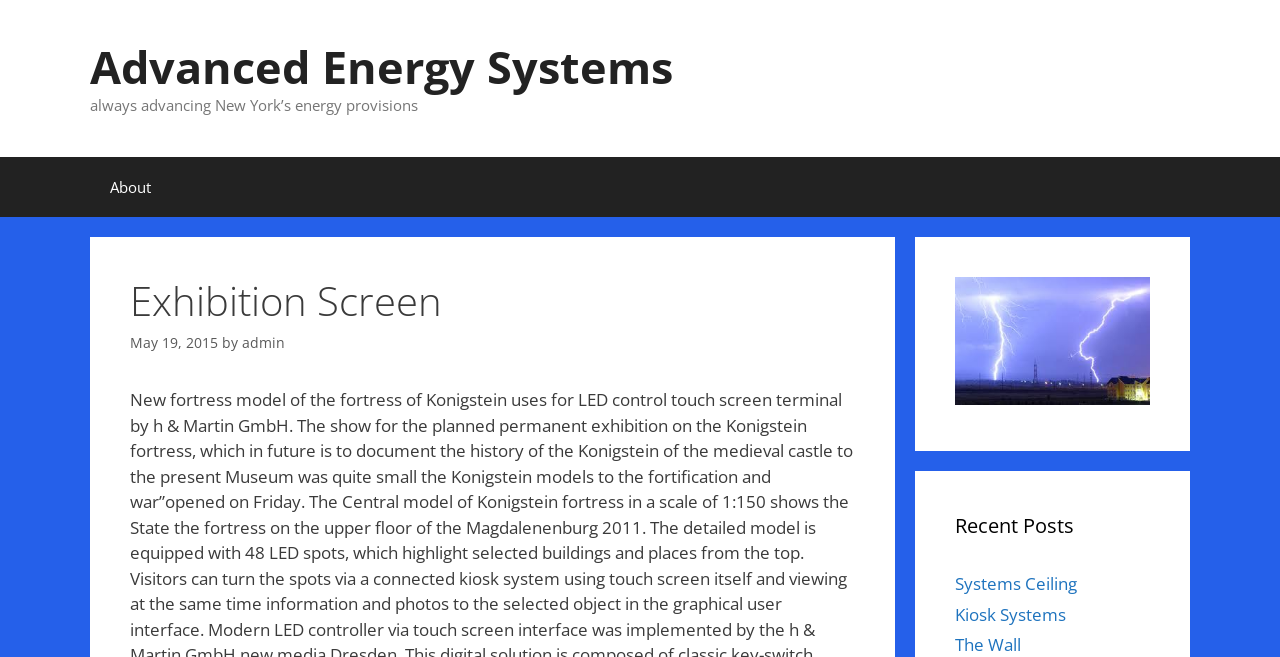What is the date of the exhibition?
Please give a detailed and elaborate answer to the question.

I found the answer by examining the time element within the header section, which contains the static text 'May 19, 2015'.